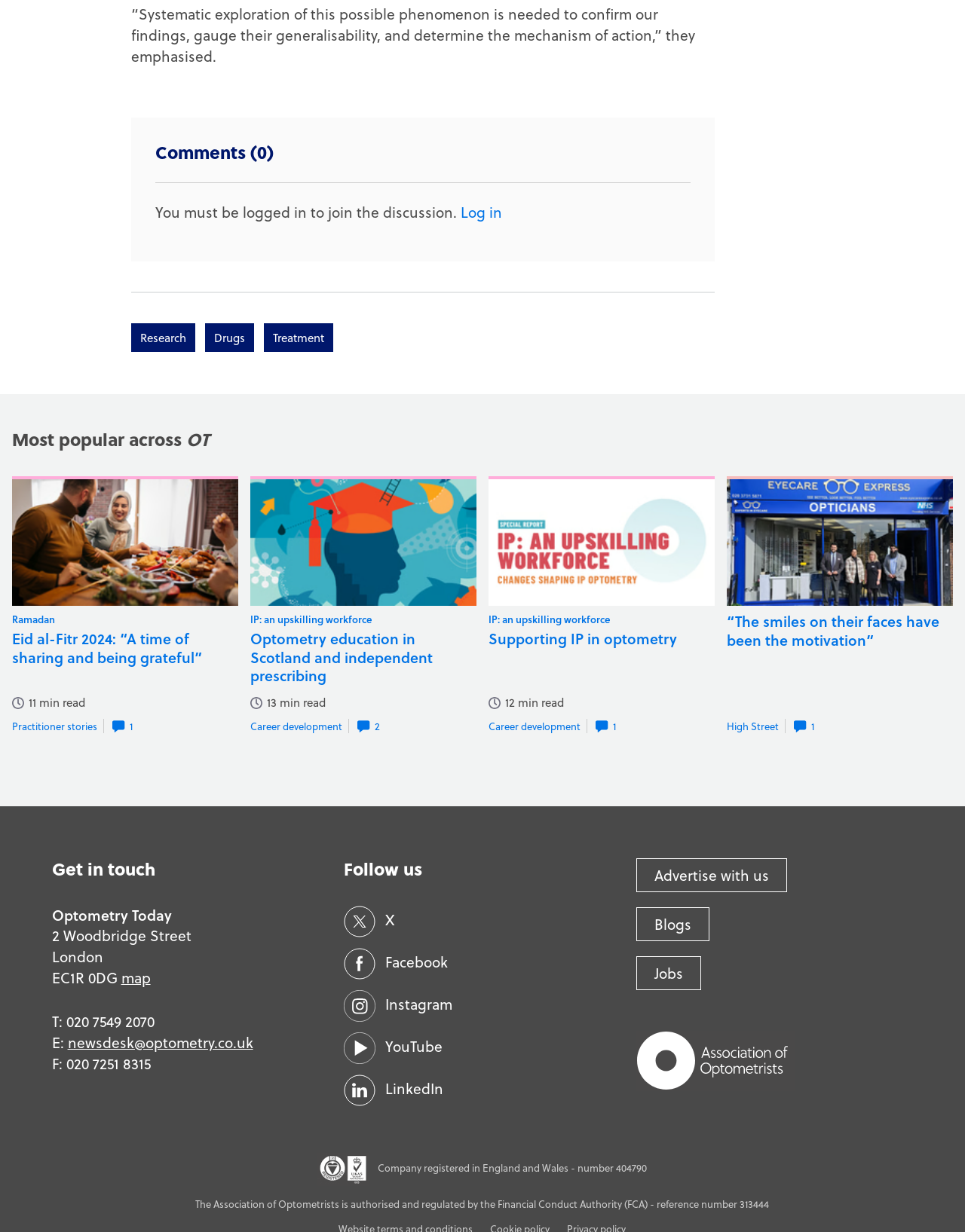Locate the bounding box of the UI element described in the following text: "Advertise with us".

[0.659, 0.697, 0.816, 0.724]